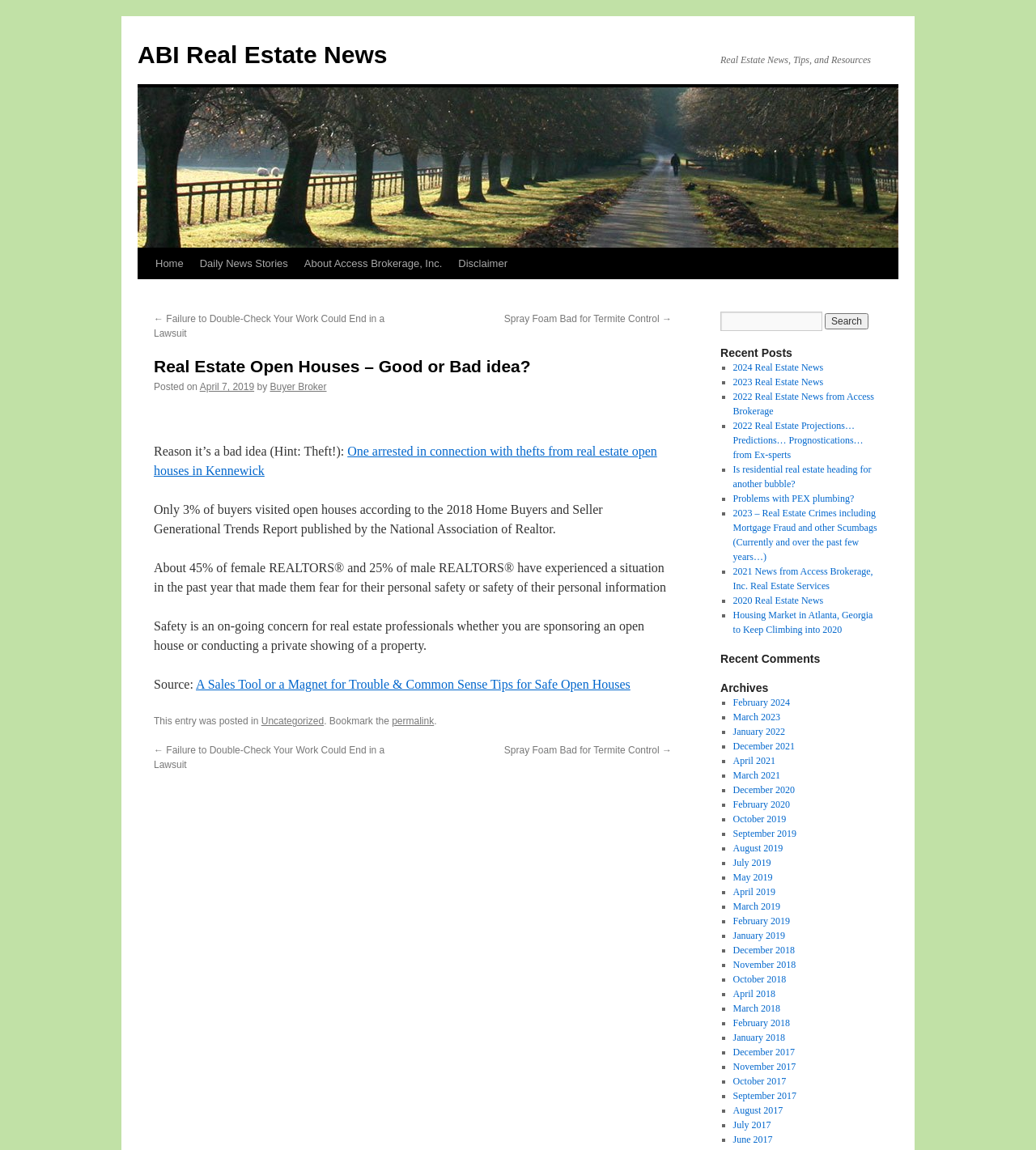Can you identify the bounding box coordinates of the clickable region needed to carry out this instruction: 'Go to archives for February 2024'? The coordinates should be four float numbers within the range of 0 to 1, stated as [left, top, right, bottom].

[0.707, 0.606, 0.762, 0.616]